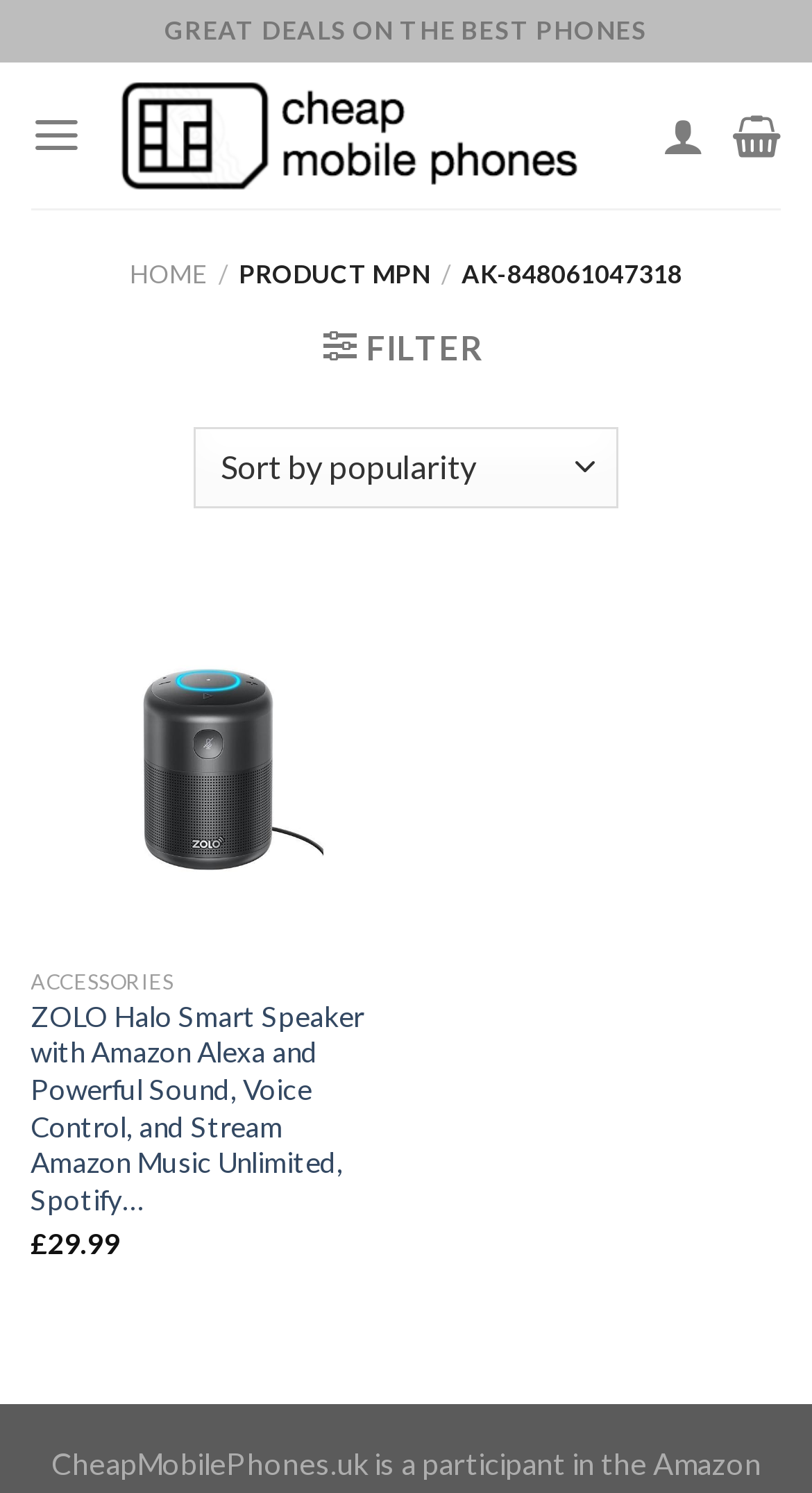Pinpoint the bounding box coordinates of the area that must be clicked to complete this instruction: "Click on 'ZOLO Halo Smart Speaker with Amazon Alexa and Powerful Sound, Voice Control, and Stream Amazon Music Unlimited, Spotify…'".

[0.038, 0.669, 0.475, 0.817]